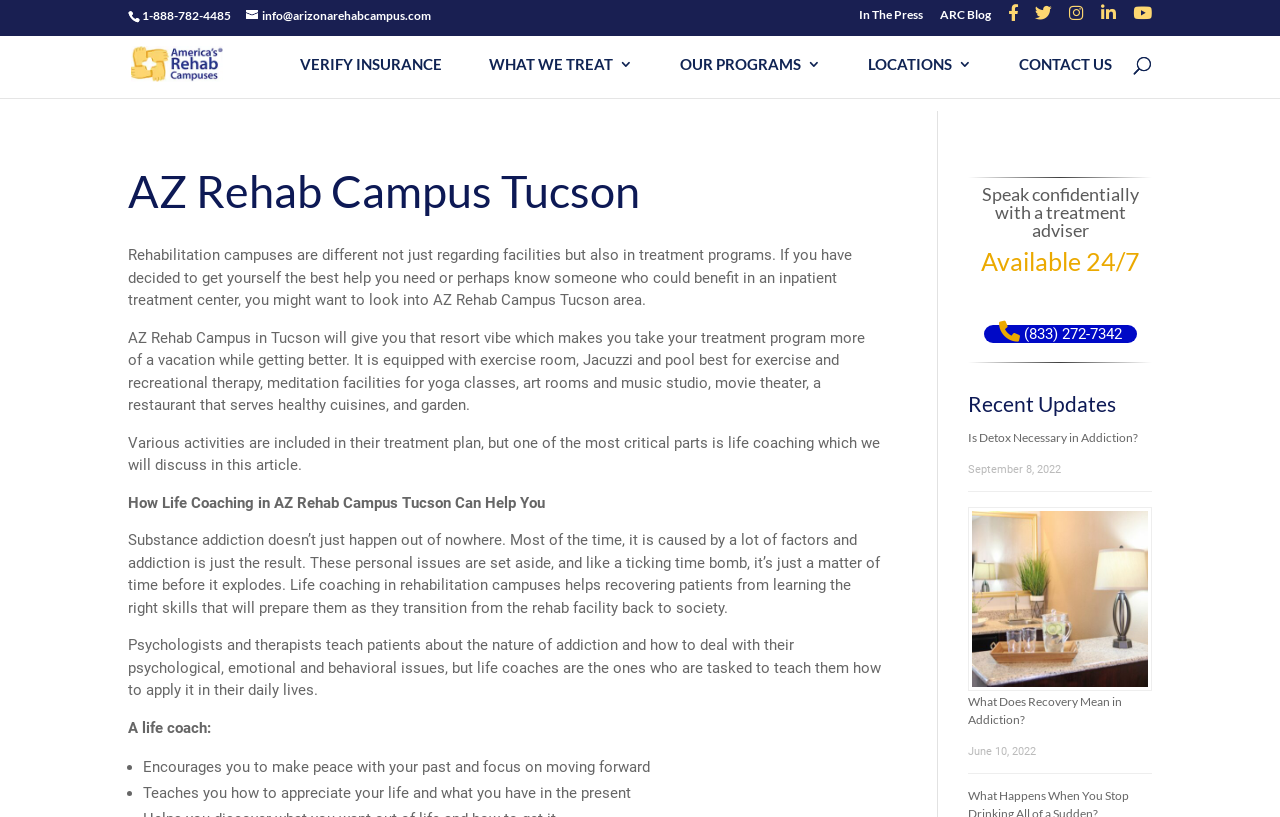Identify the bounding box of the UI element that matches this description: "info@arizonarehabcampus.com".

[0.192, 0.01, 0.337, 0.028]